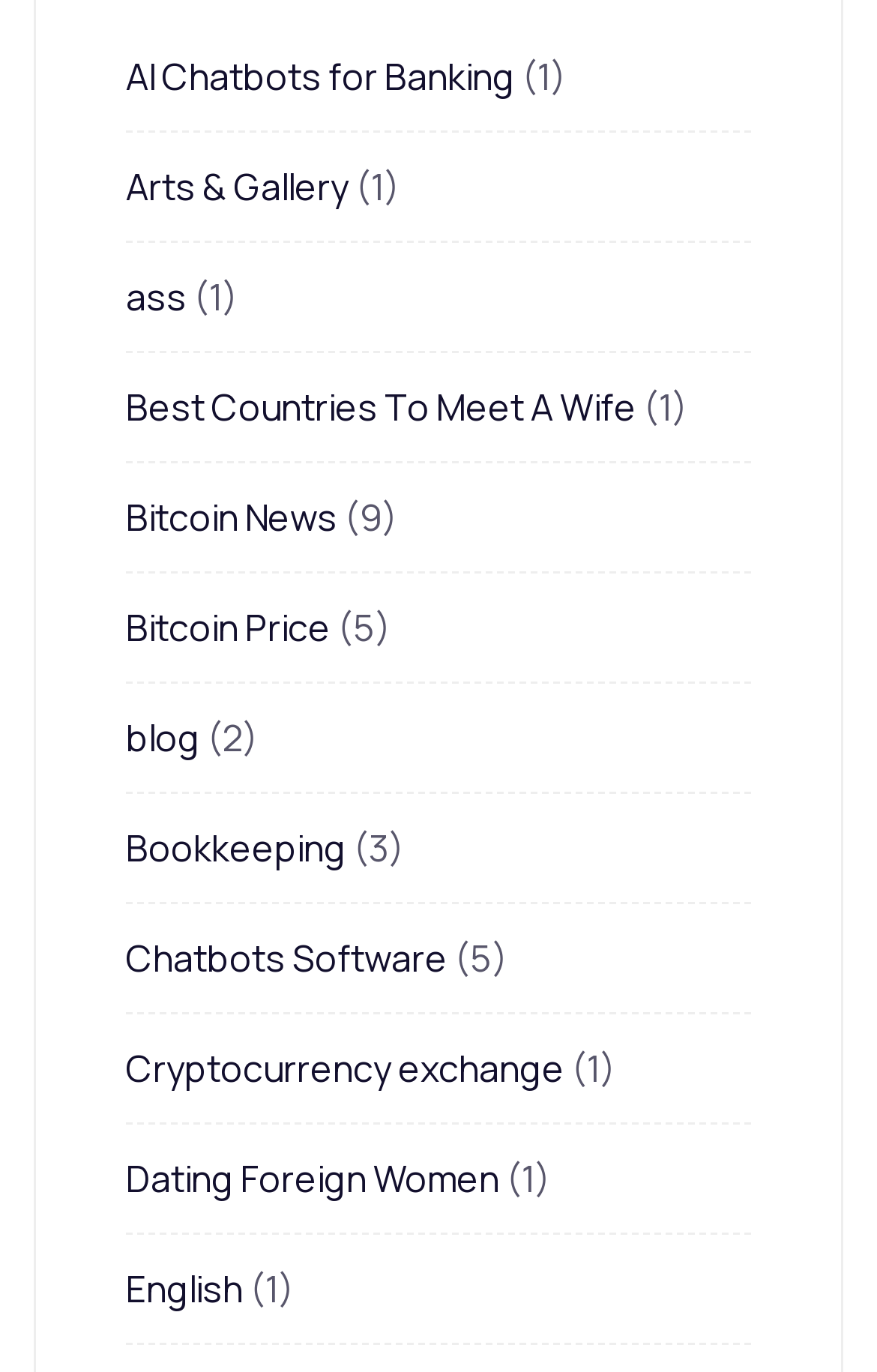Please specify the bounding box coordinates of the clickable section necessary to execute the following command: "Click on AI Chatbots for Banking".

[0.144, 0.038, 0.587, 0.074]